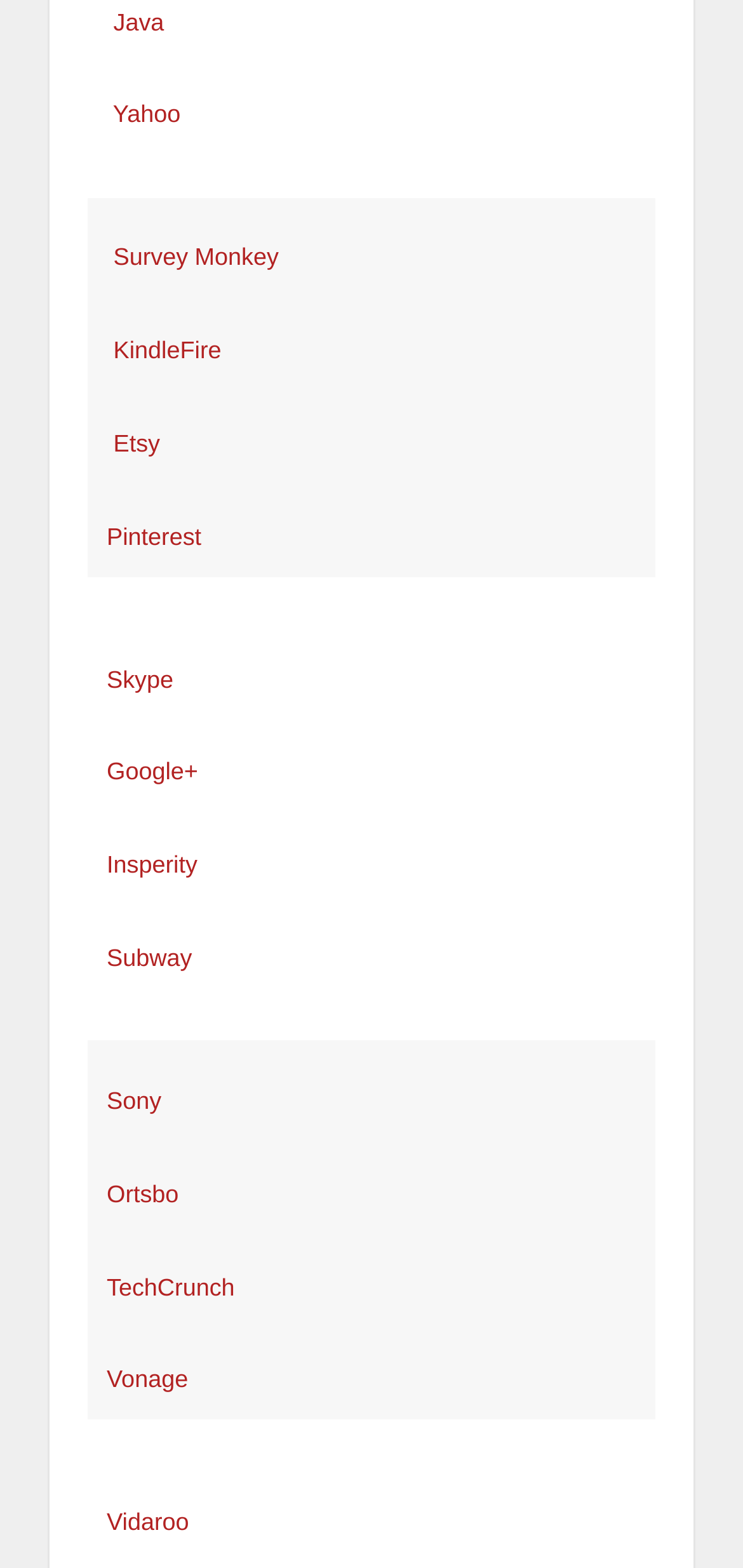Determine the bounding box coordinates of the region that needs to be clicked to achieve the task: "view April 2024".

None